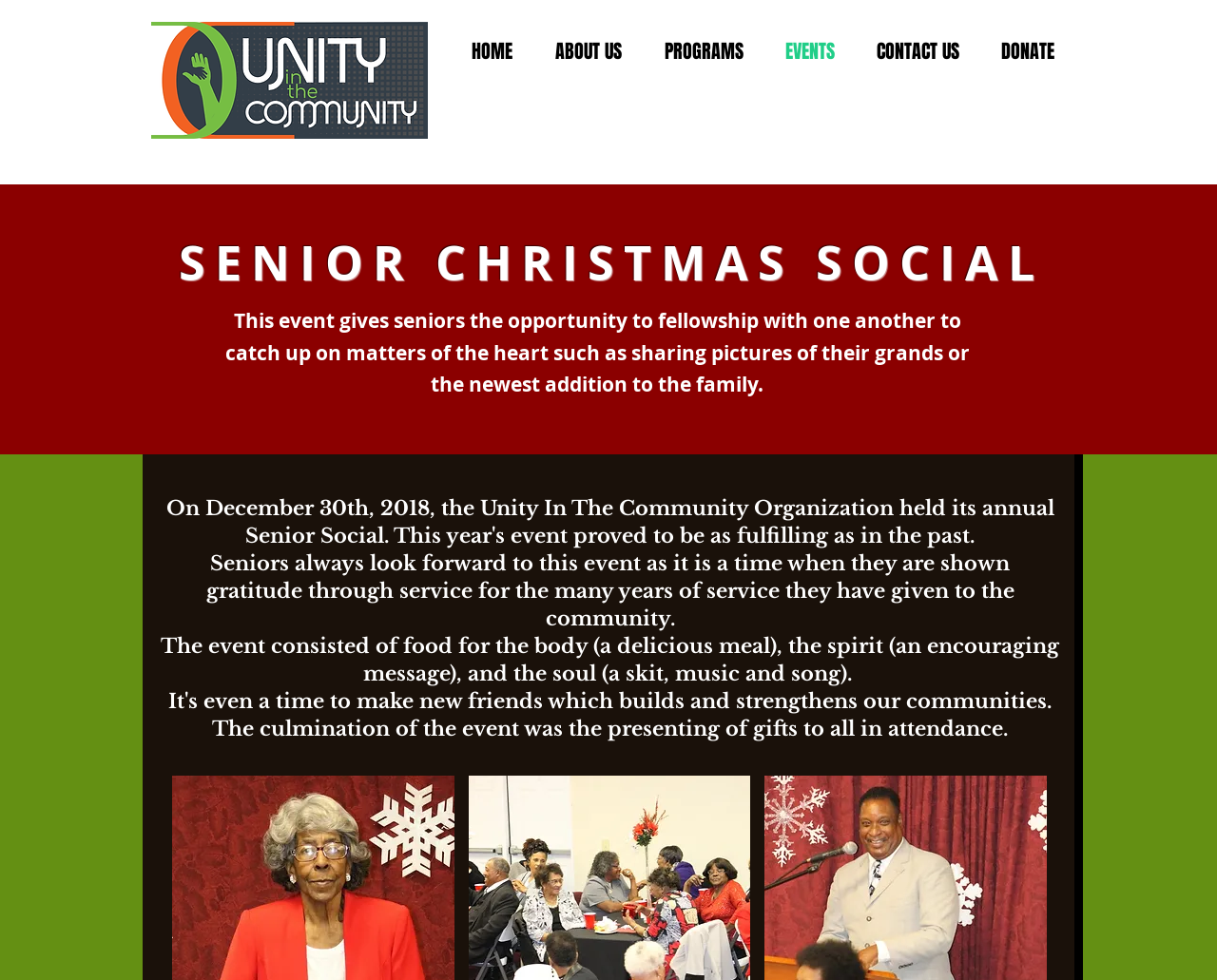Offer a thorough description of the webpage.

The webpage is about the "SENIOR CHRISTMAS SOCIAL" event organized by Unity. At the top left corner, there is an image of Unity's logo. Below the logo, there is a navigation menu with links to "HOME", "ABOUT US", "PROGRAMS", "EVENTS", "CONTACT US", and "DONATE". 

The main content of the webpage is divided into sections. The first section has a heading "SENIOR CHRISTMAS SOCIAL" and a paragraph of text that describes the event as an opportunity for seniors to fellowship and catch up with each other. 

Below this section, there is another paragraph that explains the significance of the event for seniors, who look forward to it as a time to be shown gratitude for their years of service to the community. 

The next section has a paragraph that describes the event's activities, including a meal, an encouraging message, and entertainment such as a skit, music, and song. 

Finally, there is a section that mentions the culmination of the event, which is the presentation of gifts to all attendees. This section is accompanied by three images, each with a caption: "Senior speaks at the social", "Guest enjoying the skit", and "Master of Cermony".